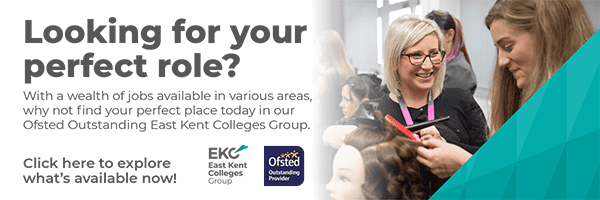Generate a descriptive account of all visible items and actions in the image.

The image features a promotional banner inviting individuals to find their ideal job within the East Kent Colleges Group, highlighted for its outstanding Ofsted rating. The design includes vibrant colors and appealing visuals, showcasing a dynamic educational environment. In the foreground, a smiling instructor interacts with students, indicating a supportive and engaging atmosphere. The text prominently states, "Looking for your perfect role?" followed by a brief message about the variety of job opportunities available. The logo of the East Kent Colleges Group, along with the Ofsted Outstanding Provider emblem, adds credibility to the advertisement. This visual aims to attract potential job seekers to explore current openings and join a reputable educational institution.